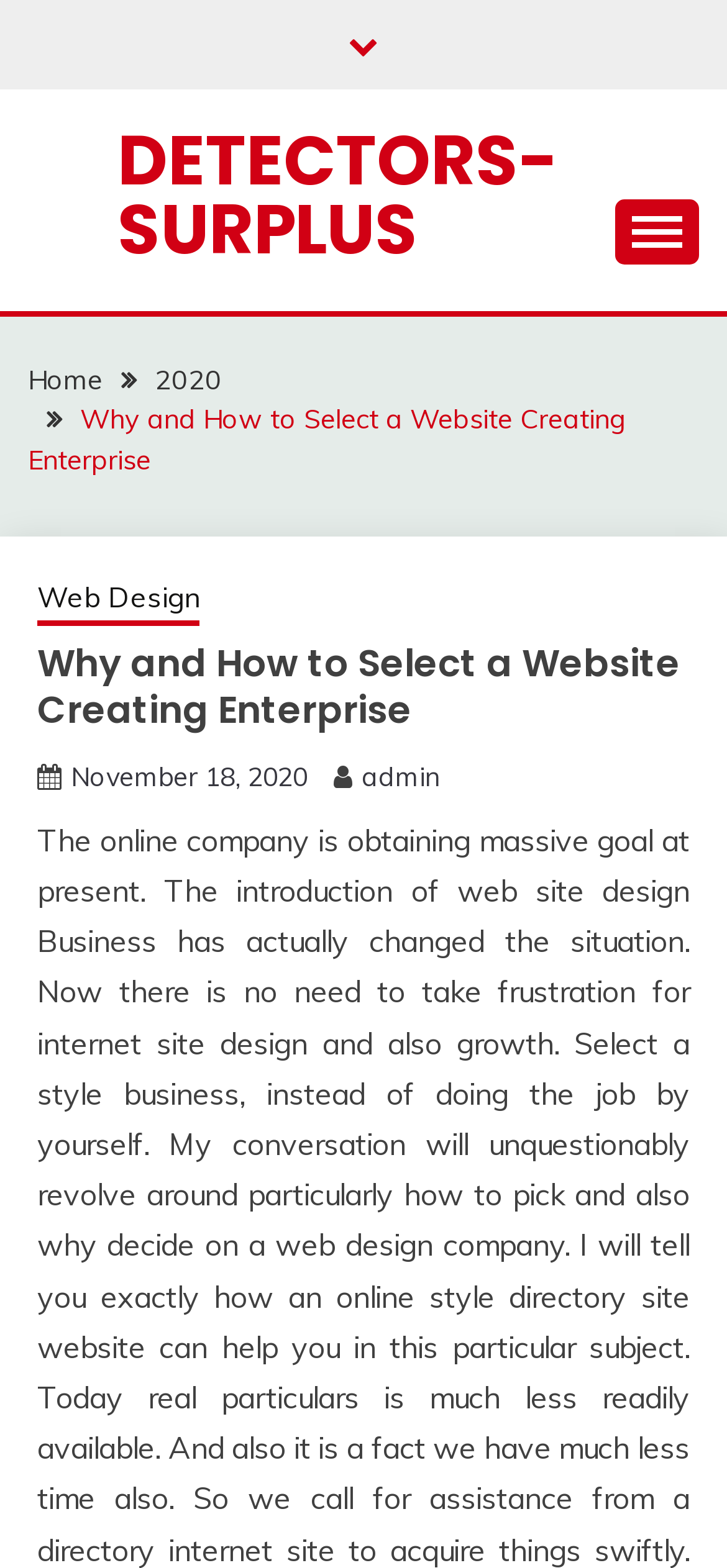Kindly determine the bounding box coordinates for the clickable area to achieve the given instruction: "search for something".

None